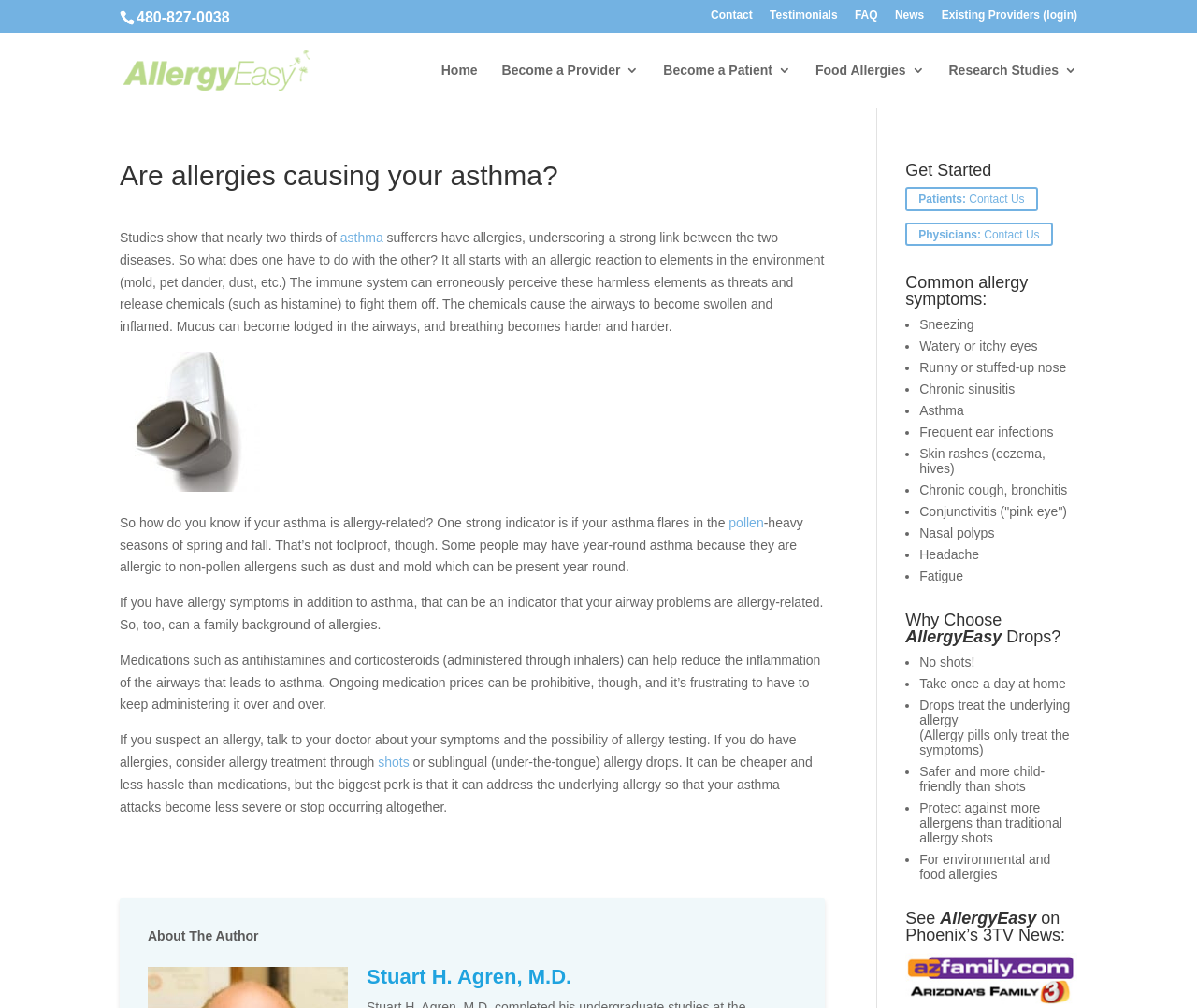What are some common allergy symptoms listed on the page?
Provide a short answer using one word or a brief phrase based on the image.

Sneezing, watery or itchy eyes, runny or stuffed-up nose, etc.